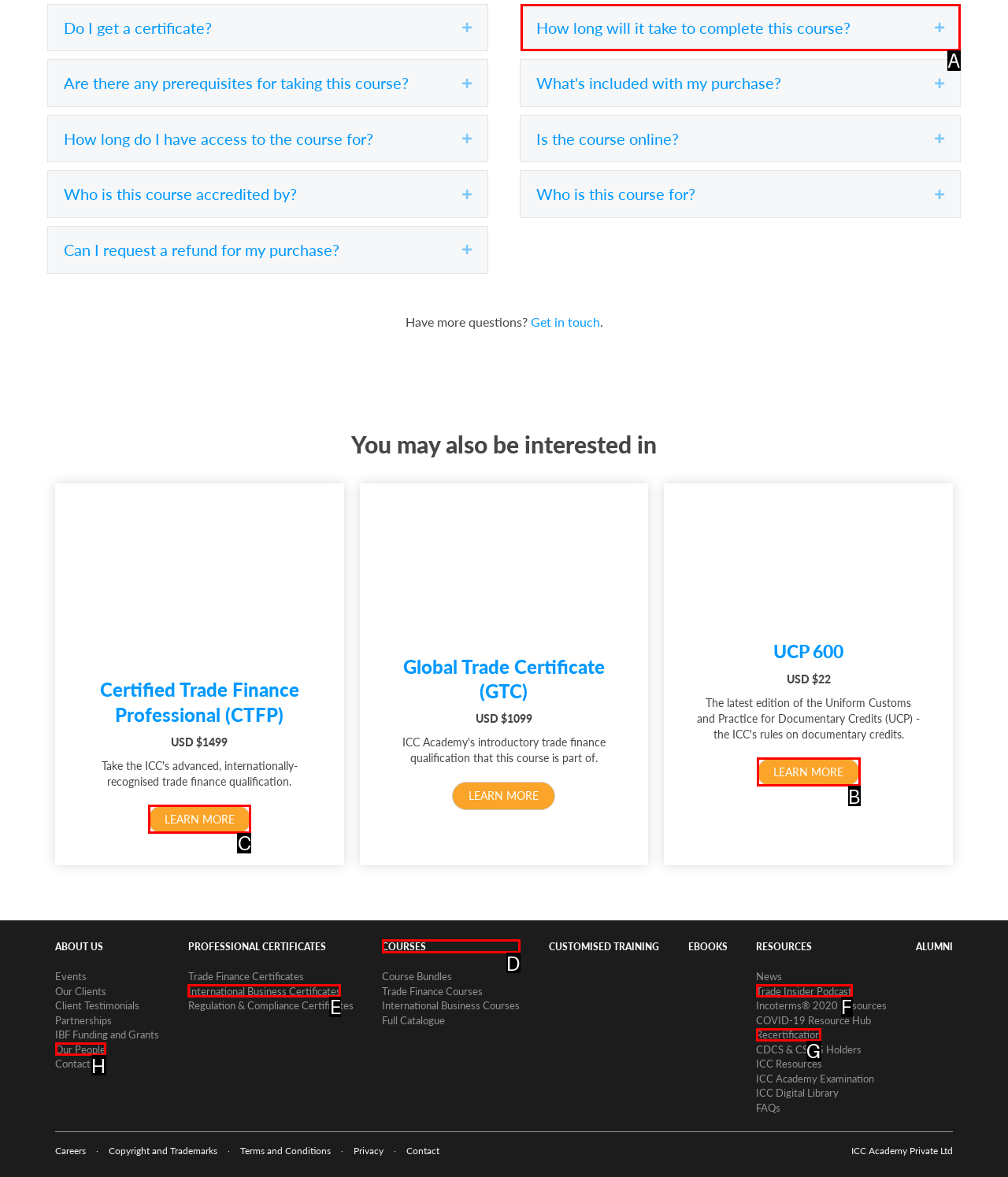Indicate the HTML element that should be clicked to perform the task: Learn more about the Certified Trade Finance Professional (CTFP) course Reply with the letter corresponding to the chosen option.

C